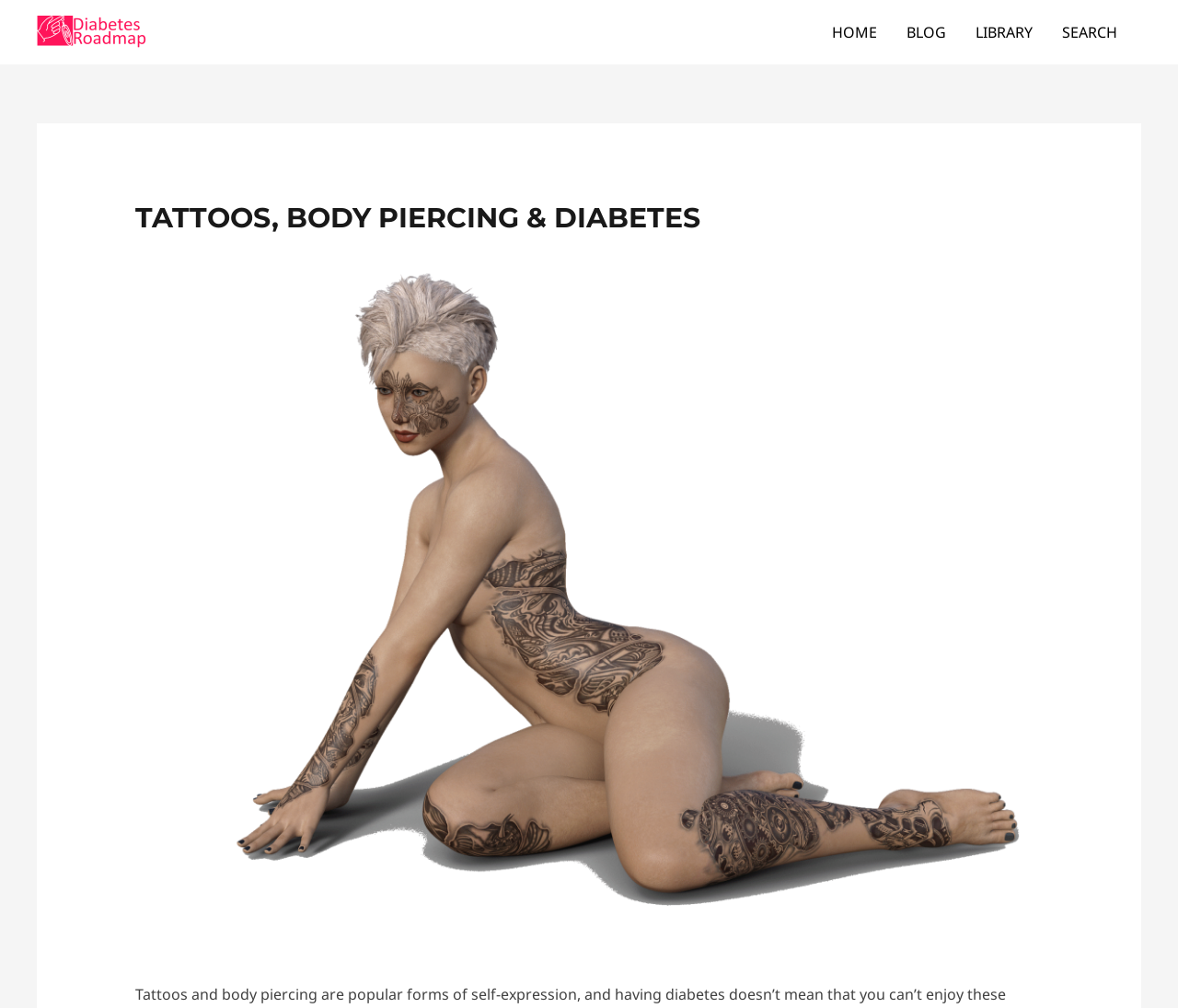Use a single word or phrase to answer the question: What is the topic of the webpage?

Tattoos and Diabetes